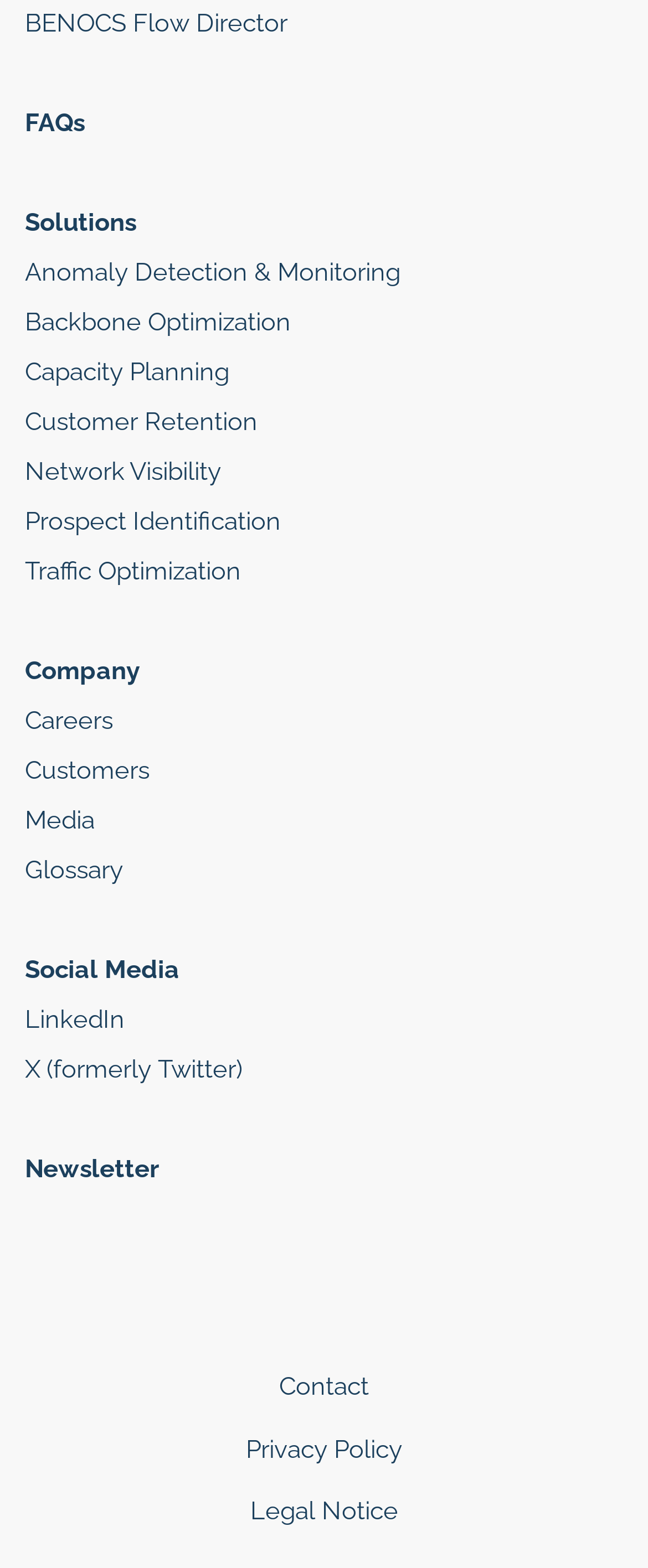Find and indicate the bounding box coordinates of the region you should select to follow the given instruction: "Learn about Company".

[0.0, 0.412, 0.656, 0.444]